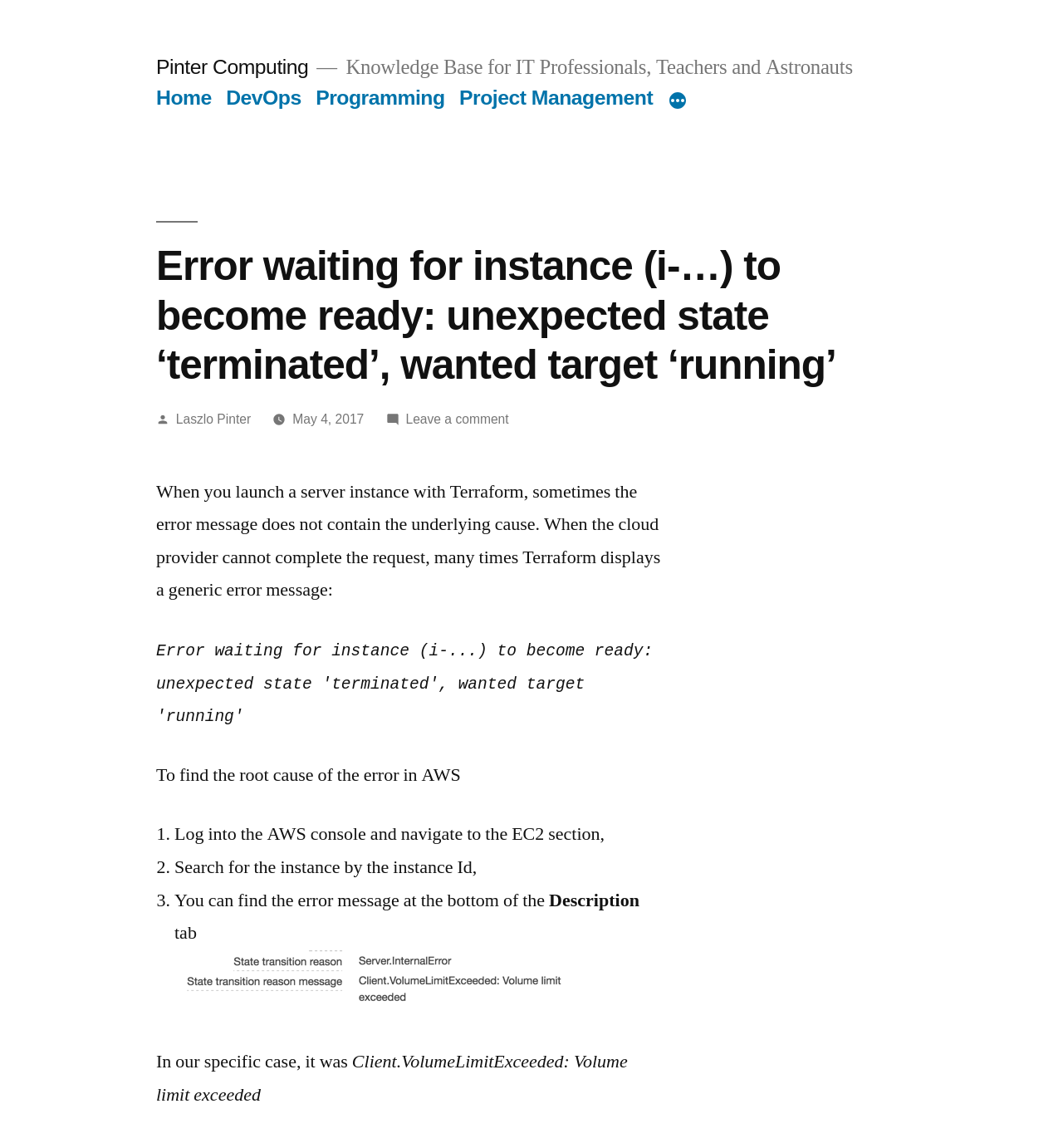From the given element description: "parent_node: Software and Hardware aria-label="More"", find the bounding box for the UI element. Provide the coordinates as four float numbers between 0 and 1, in the order [left, top, right, bottom].

[0.628, 0.08, 0.647, 0.097]